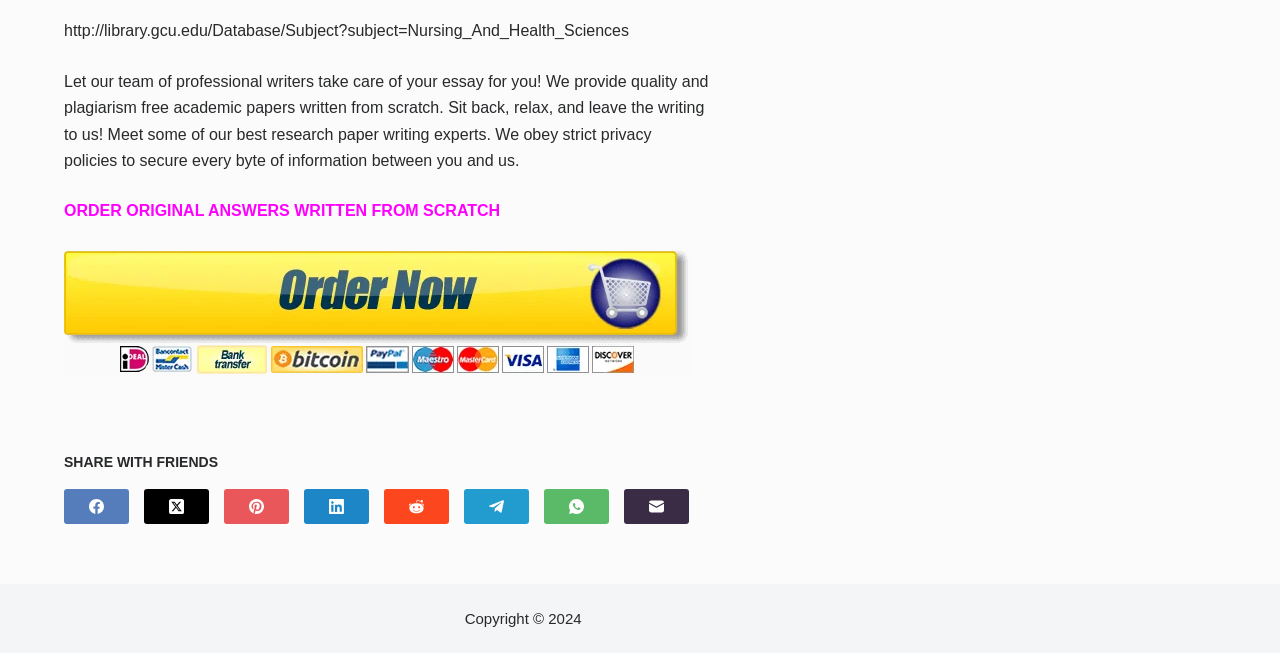Is the website providing a plagiarism-free guarantee?
Give a one-word or short-phrase answer derived from the screenshot.

Yes